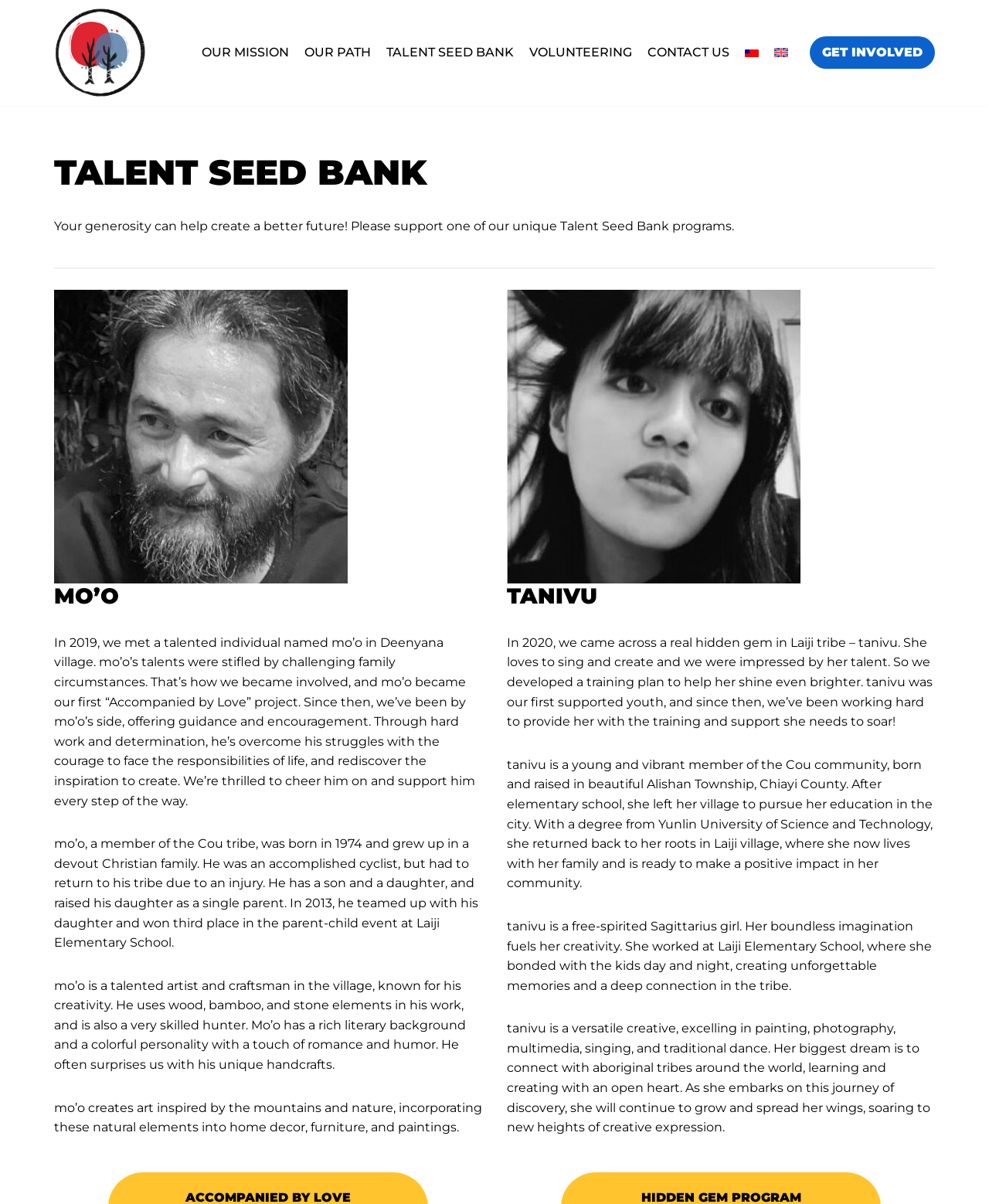Articulate a complete and detailed caption of the webpage elements.

The webpage is about Talent Seed Bank, a youth support international exchange NGO. At the top, there is a link to skip to the content. Below that, there is a link to the NGO's name, followed by a primary navigation menu with links to "OUR MISSION", "OUR PATH", "TALENT SEED BANK", "VOLUNTEERING", "CONTACT US", and language options for Chinese (Traditional) and English.

On the left side, there is a call-to-action link "GET INVOLVED". Below that, there is a heading "TALENT SEED BANK" and a paragraph of text describing the organization's mission. A horizontal separator line divides the content, followed by a figure and a heading "MO'O".

The page then tells the story of Mo'o, a talented individual from Deenyana village, with three paragraphs of text describing his background, struggles, and accomplishments. There are also three paragraphs of text describing Mo'o's artistic talents and personality.

On the right side, there is a figure and a heading "TANIVU", followed by three paragraphs of text describing Tanivu, a young and vibrant member of the Cou community, her background, and her creative talents.